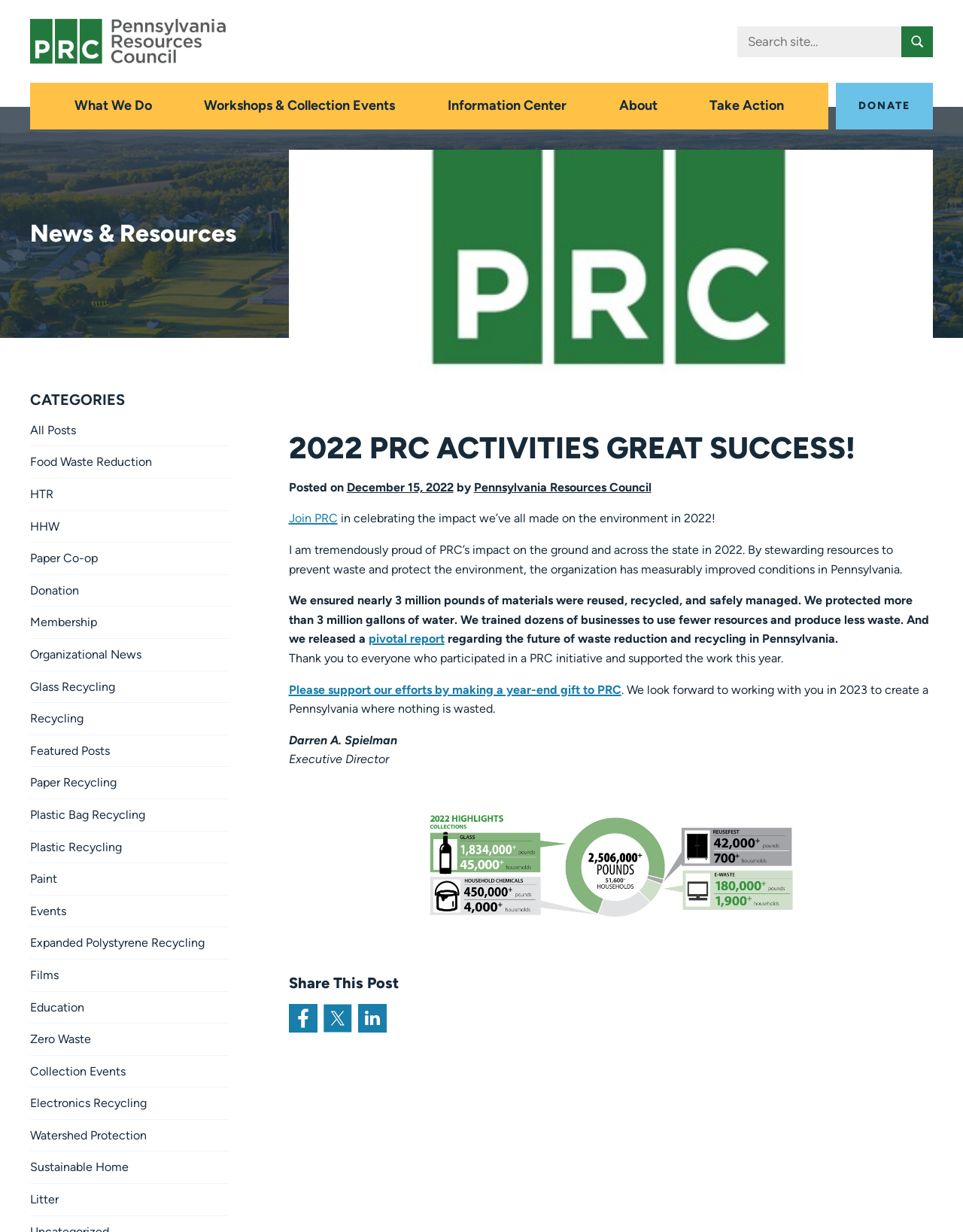Please analyze the image and provide a thorough answer to the question:
What is the purpose of the PRC initiative?

The purpose of the PRC initiative can be inferred from the text 'By stewarding resources to prevent waste and protect the environment, the organization has measurably improved conditions in Pennsylvania.' This suggests that the initiative aims to prevent waste and protect the environment.